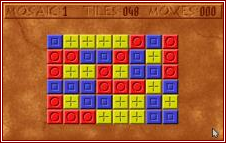Reply to the question with a single word or phrase:
What shapes are marked on the tiles?

Circles and crosses